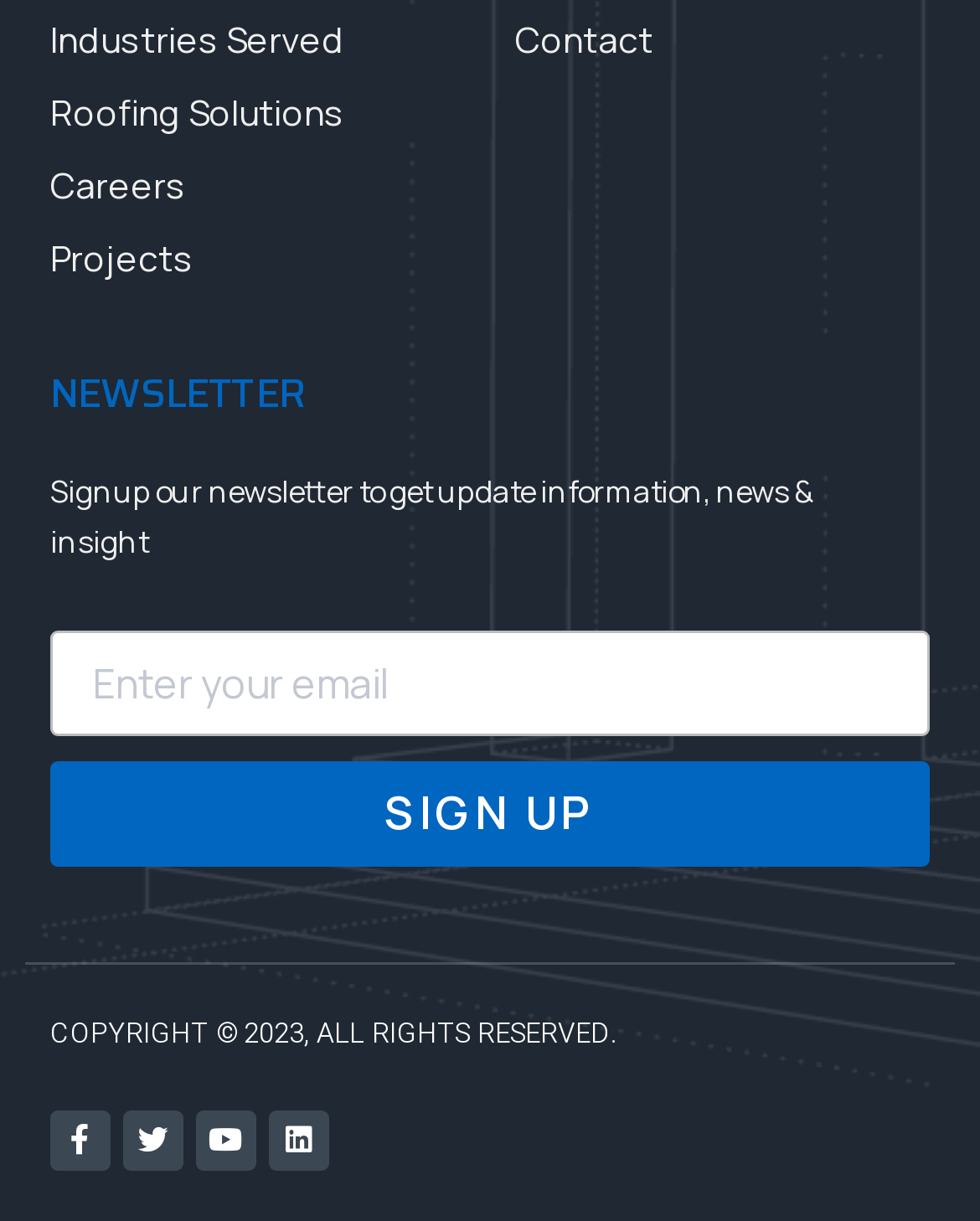Please specify the bounding box coordinates of the element that should be clicked to execute the given instruction: 'Click on Industries Served'. Ensure the coordinates are four float numbers between 0 and 1, expressed as [left, top, right, bottom].

[0.051, 0.011, 0.474, 0.054]